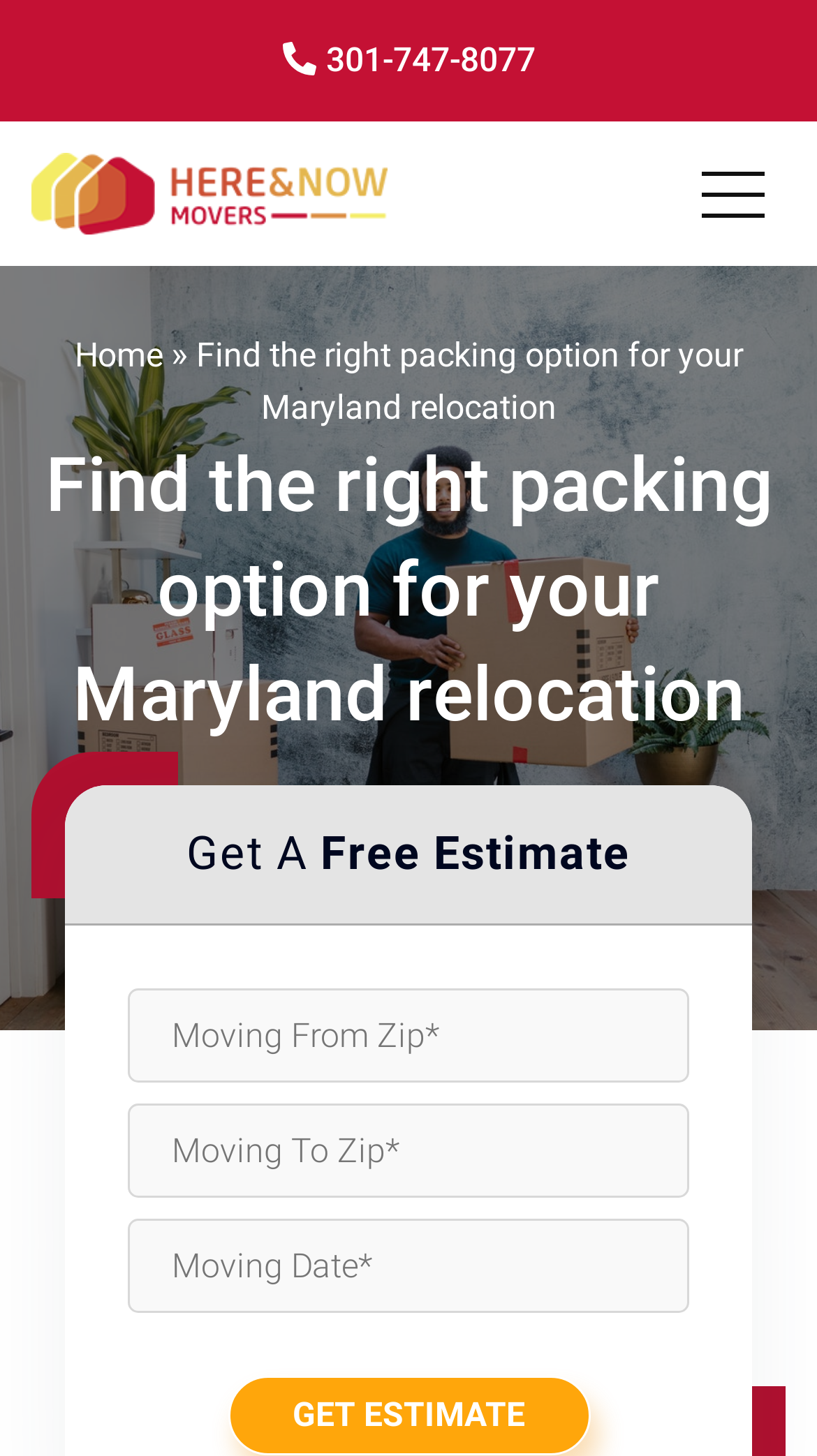Create a full and detailed caption for the entire webpage.

The webpage is about finding the right packing option for a Maryland relocation. At the top left, there is a phone number "301-747-8077" with a small phone icon next to it. To the right of the phone number, there is a logo of "Here & Now Movers" with a link to the company's homepage. 

On the top right, there is a button with a link to the "Home" page, followed by a right arrow symbol. Below this, there is a large heading that reads "Find the right packing option for your Maryland relocation". 

Further down, there is another heading that says "Get A Free Estimate". Below this, there are three required text boxes to input "Moving From Zip", "Moving To Zip", and "Moving Date". 

At the bottom of the page, there is a prominent link to "GET ESTIMATE". The overall content of the page is focused on guiding users to find the right packing option for their relocation needs.